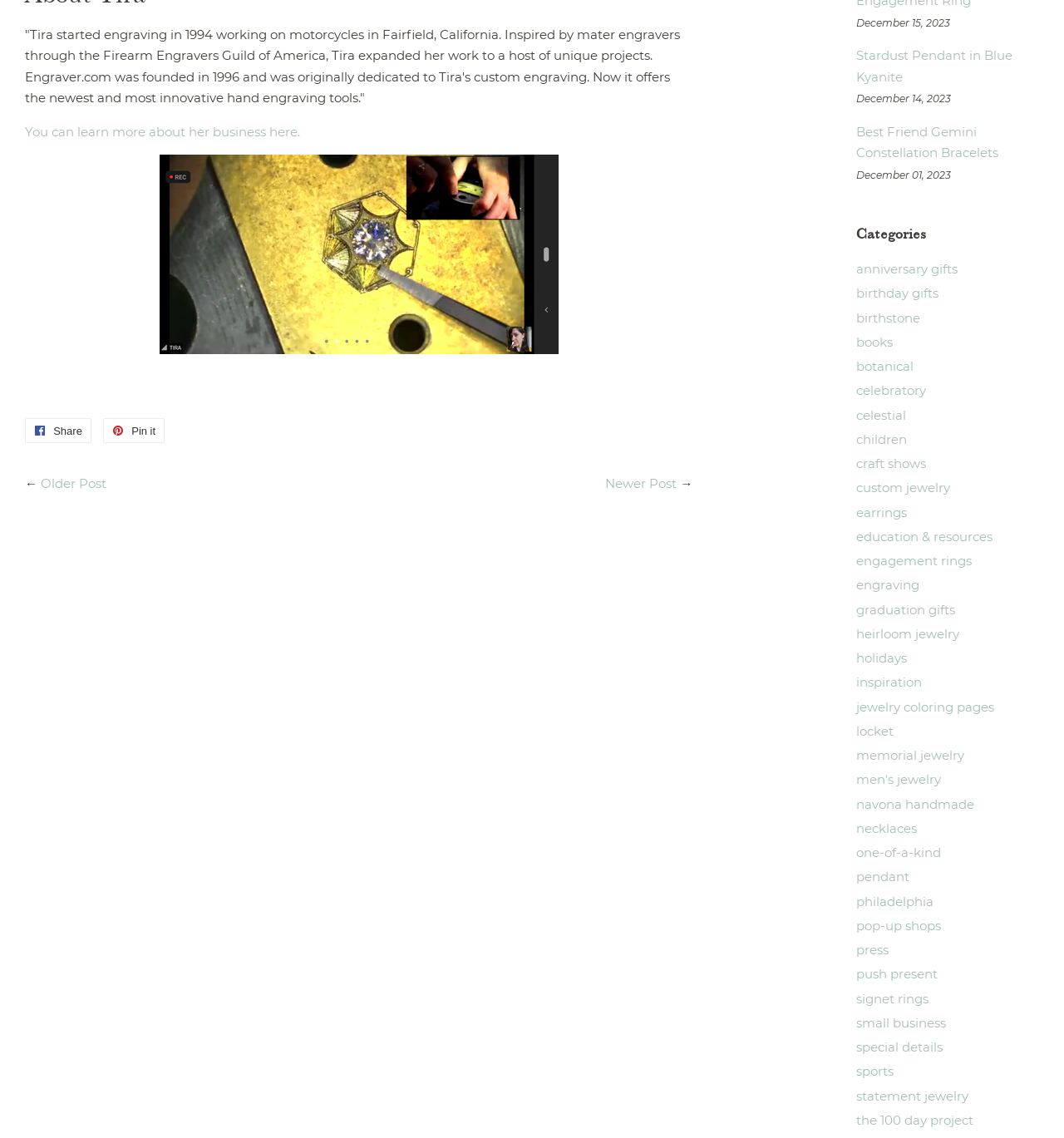Please determine the bounding box coordinates for the UI element described as: "Pin it Pin on Pinterest".

[0.097, 0.367, 0.155, 0.389]